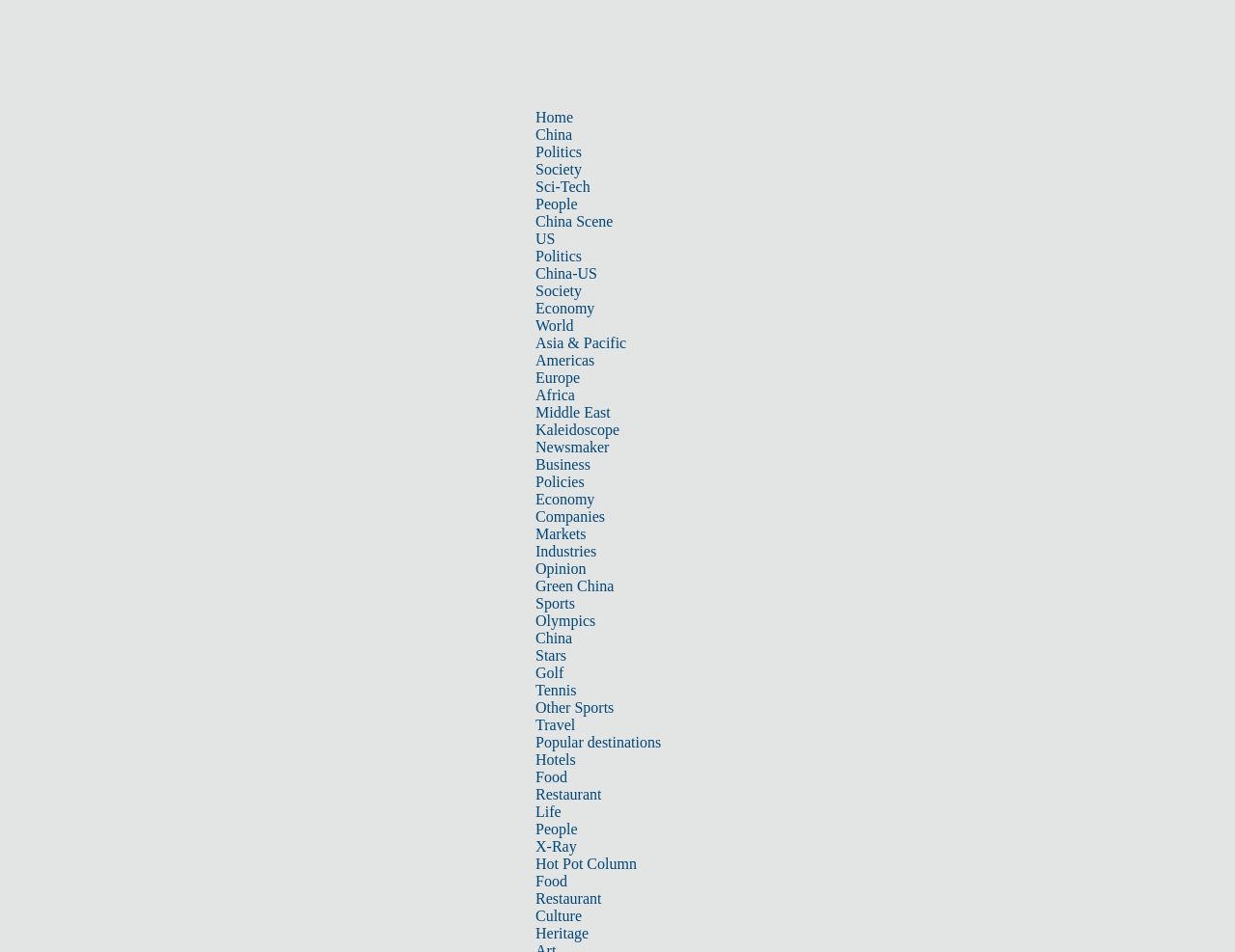Pinpoint the bounding box coordinates of the area that must be clicked to complete this instruction: "Click on the 'Home' link".

[0.434, 0.114, 0.464, 0.132]